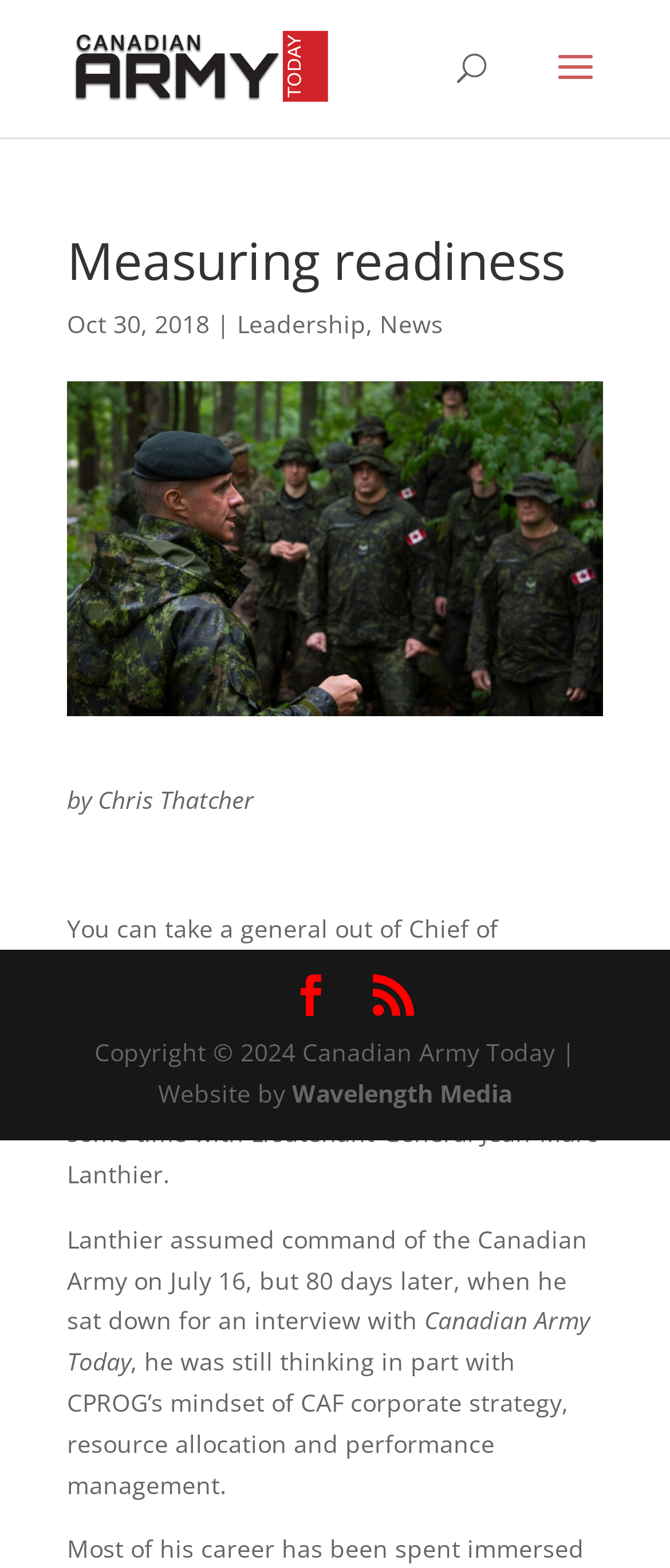For the following element description, predict the bounding box coordinates in the format (top-left x, top-left y, bottom-right x, bottom-right y). All values should be floating point numbers between 0 and 1. Description: alt="Canadian Army Today"

[0.11, 0.031, 0.49, 0.052]